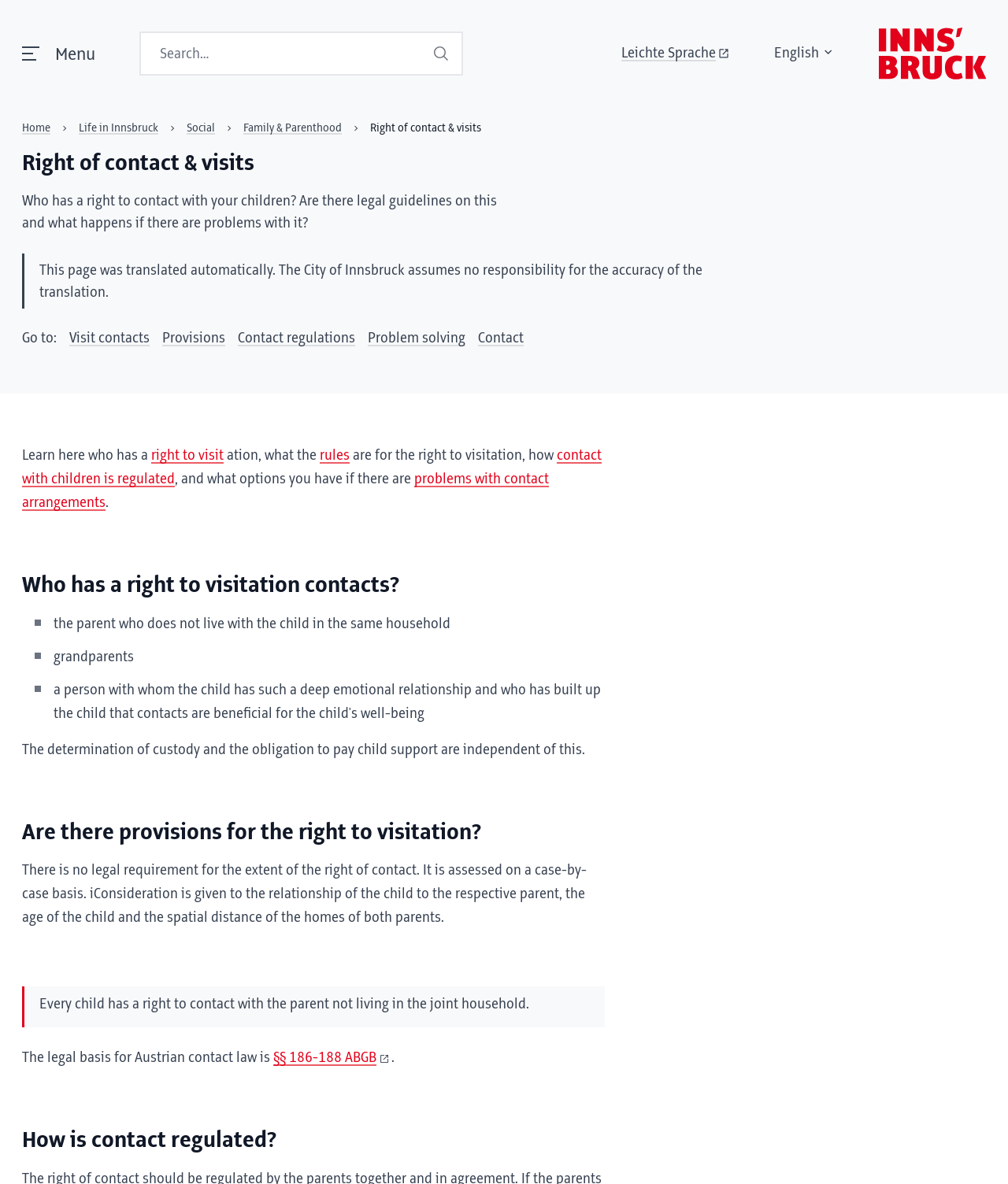Is there a legal requirement for the extent of the right of contact? Examine the screenshot and reply using just one word or a brief phrase.

No